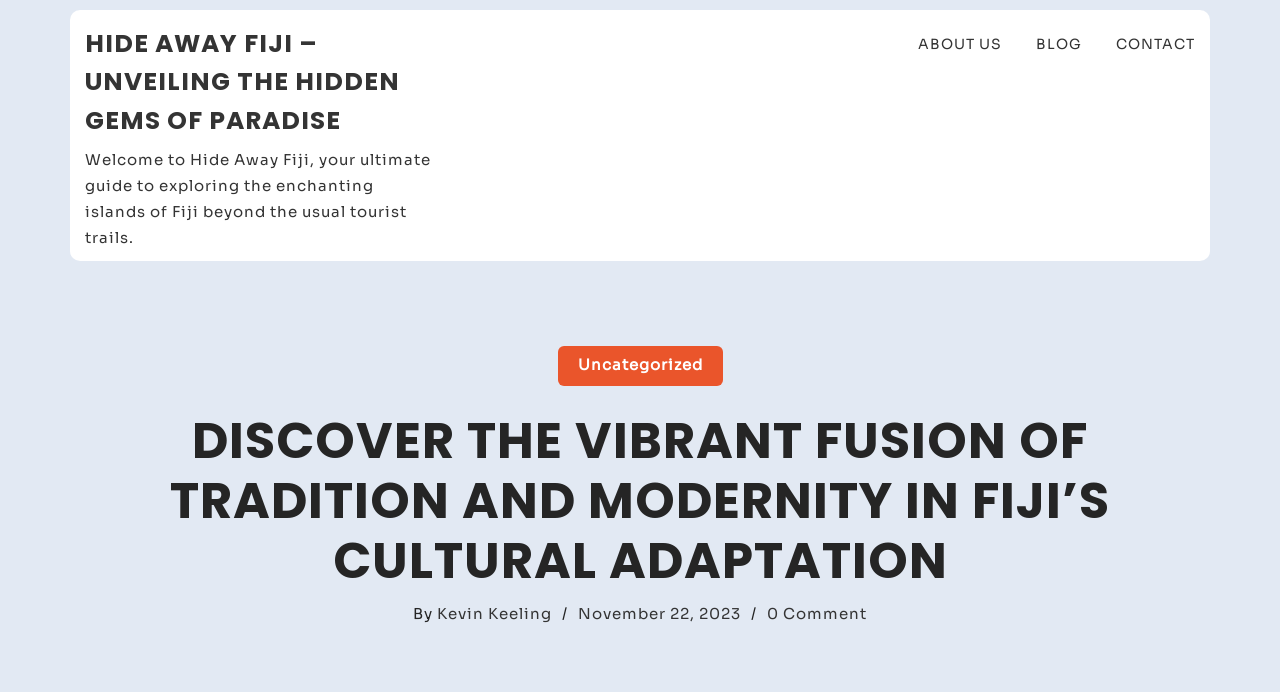How many comments are there on the article?
Answer the question in as much detail as possible.

The number of comments on the article can be found at the bottom of the page, where it says '0 Comment on Discover the Vibrant Fusion of Tradition and Modernity in Fiji’s Cultural Adaptation'. This indicates that there are no comments on the article.